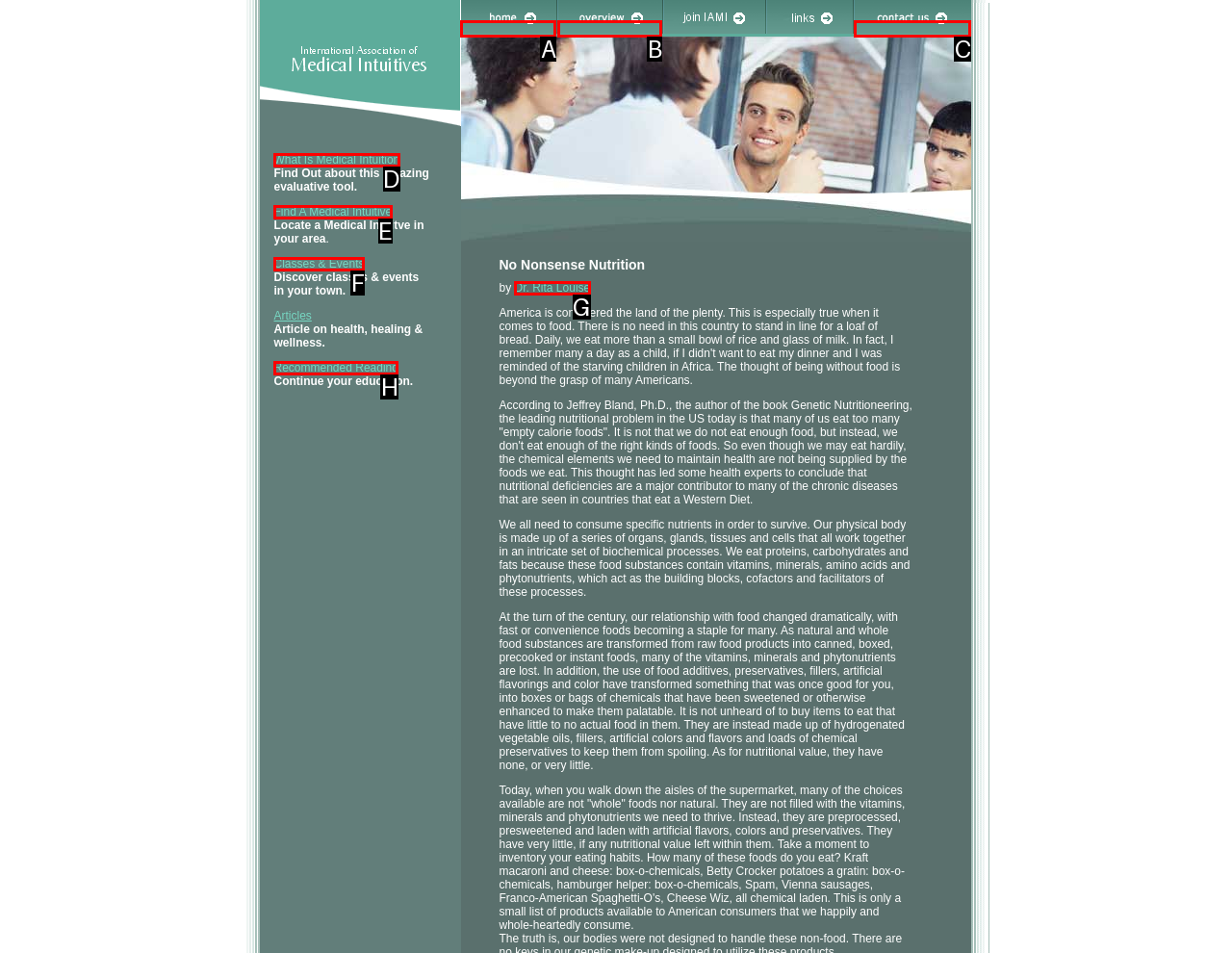Which HTML element matches the description: Classes & Events the best? Answer directly with the letter of the chosen option.

F